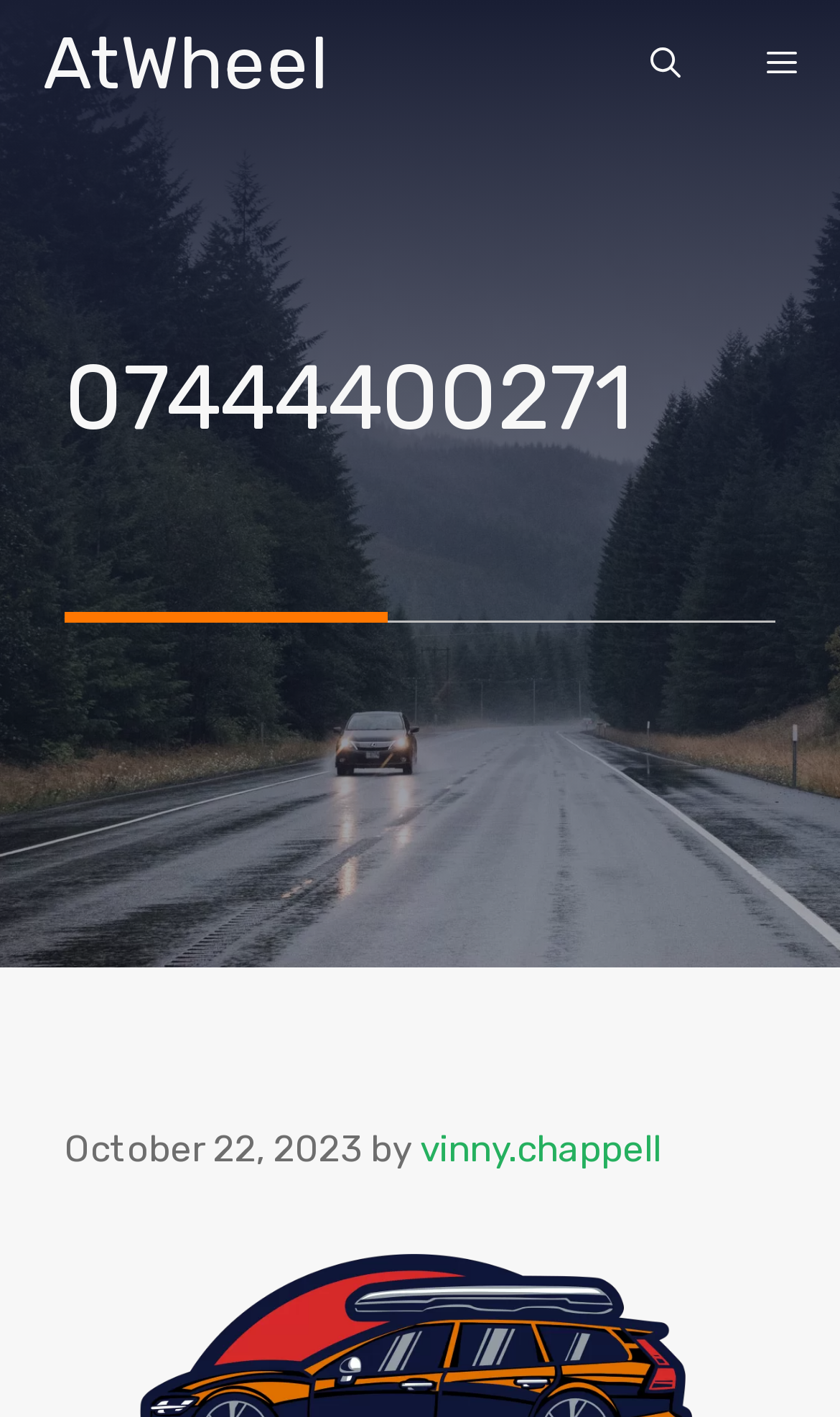Produce an elaborate caption capturing the essence of the webpage.

The webpage is about checking a car's MOT status online. At the top left, there is a link to the website's homepage, "AtWheel". Next to it, on the top right, there is a button labeled "MENU" that controls a mobile menu. Further to the left of the "MENU" button, there is another button labeled "Open search".

Below the top navigation bar, there is a phone number "07444400271" displayed as a link. Underneath the phone number, there is a section with a header labeled "Content". Within this section, there is a timestamp showing the date "October 22, 2023", followed by the text "by" and a link to the author's name, "vinny.chappell".